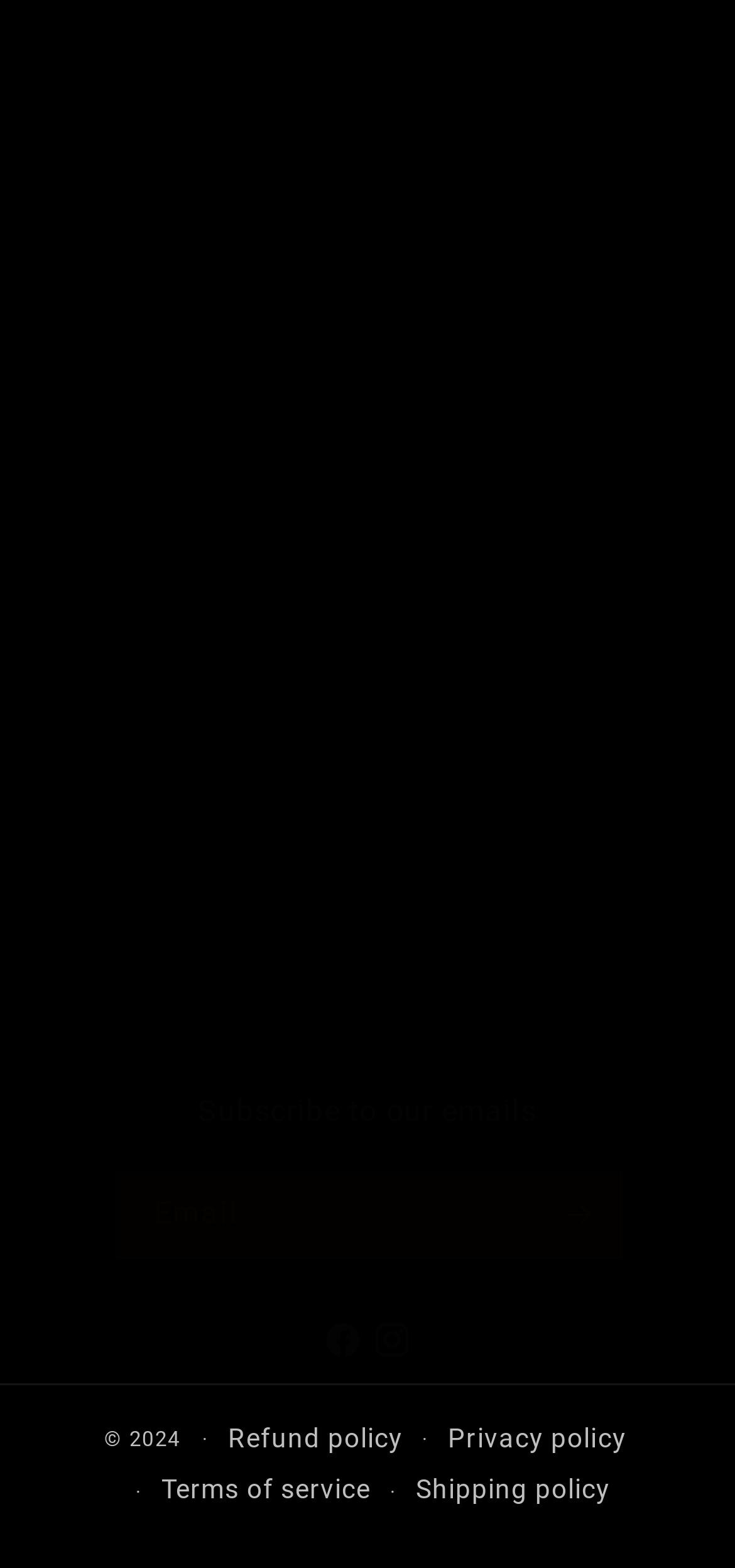What is the purpose of the textbox?
Look at the screenshot and provide an in-depth answer.

I found the purpose of the textbox by looking at its location below the 'Subscribe to our emails' heading and its label 'Email', indicating that it is used for email subscription.